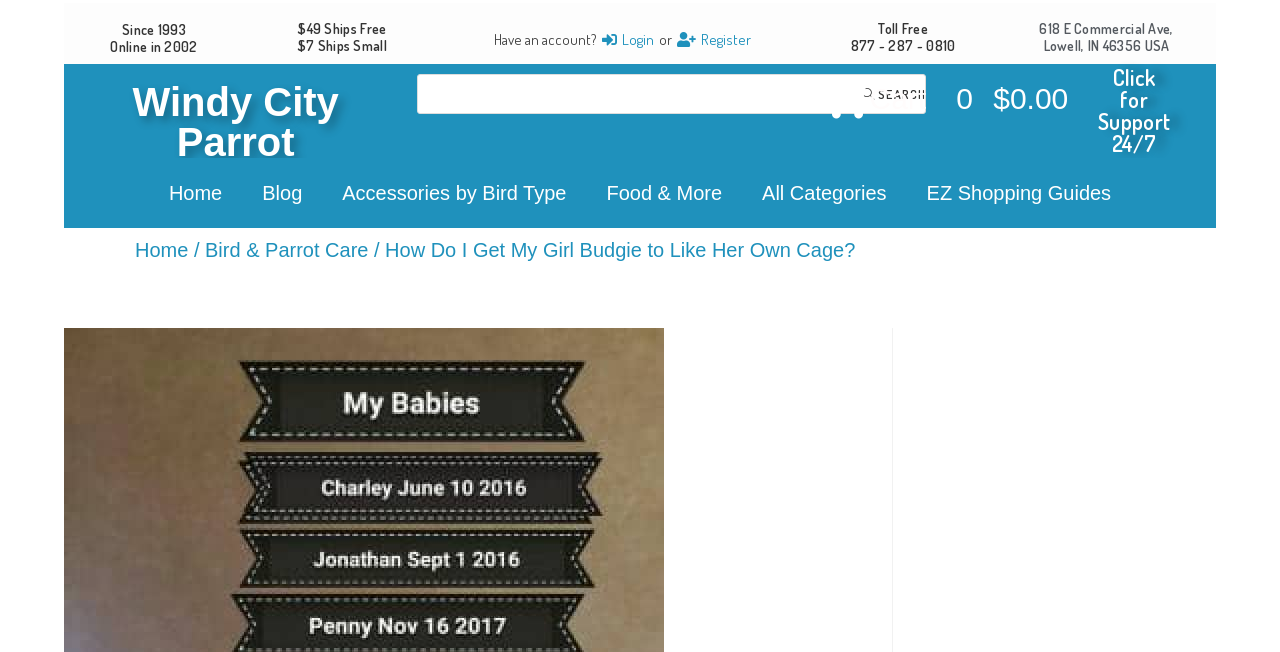Convey a detailed summary of the webpage, mentioning all key elements.

This webpage is about Windy City Parrot, an online store for bird and parrot care. At the top, there are three headings: "Since 1993 Online in 2002", "$49 Ships Free $7 Ships Small", and "Toll Free 877 ~ 287 ~ 0810". Below these headings, there is a section with a login and register option, accompanied by a toll-free phone number and an address.

On the left side, there is a navigation menu with links to "Home", "Blog", "Accessories by Bird Type", "Food & More", "All Categories", and "EZ Shopping Guides". Above this menu, there is a search bar with a search button.

On the right side, there is a section with a heading "Windy City Parrot" and a link to the same. Below this, there is a cart icon with a "0 $0.00" label.

The main content of the webpage is a blog post titled "How Do I Get My Girl Budgie to Like Her Own Cage?" with a breadcrumb navigation above it, showing the path "Home / Bird & Parrot Care / How Do I Get My Girl Budgie to Like Her Own Cage?".

There are no images on the page. The overall layout is organized, with clear headings and concise text.